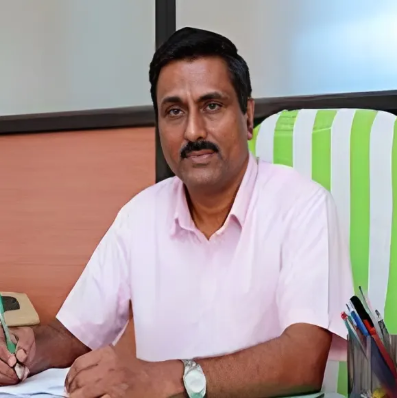What is the background color of the environment?
Look at the image and construct a detailed response to the question.

The image features a professional setting, possibly an office, with a background that is not distracting or overpowering, instead, it has soft, muted colors that create a calm atmosphere, suitable for an educational institution.